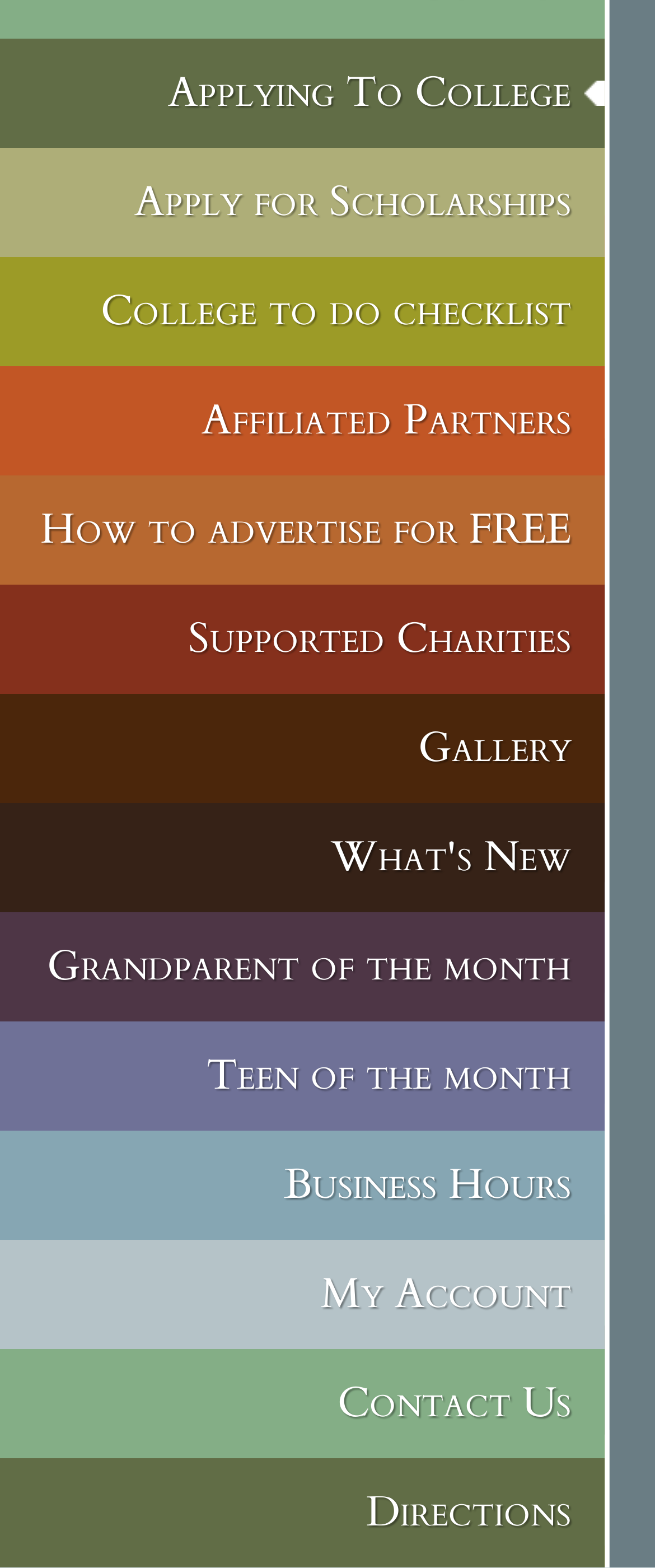Please reply with a single word or brief phrase to the question: 
Is there a link related to scholarships on the webpage?

Yes